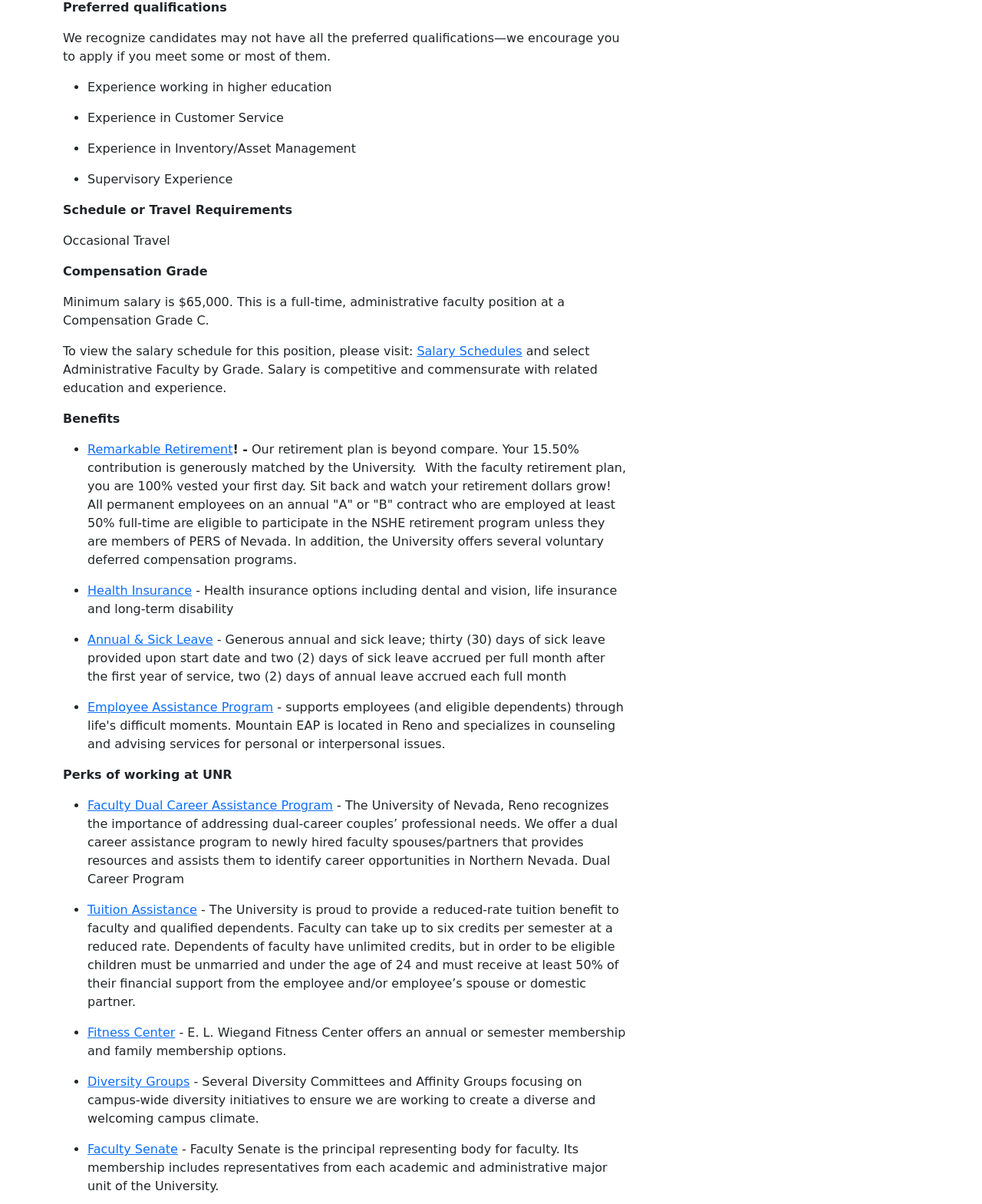Determine the bounding box coordinates of the UI element that matches the following description: "Employee Assistance Program". The coordinates should be four float numbers between 0 and 1 in the format [left, top, right, bottom].

[0.089, 0.581, 0.278, 0.594]